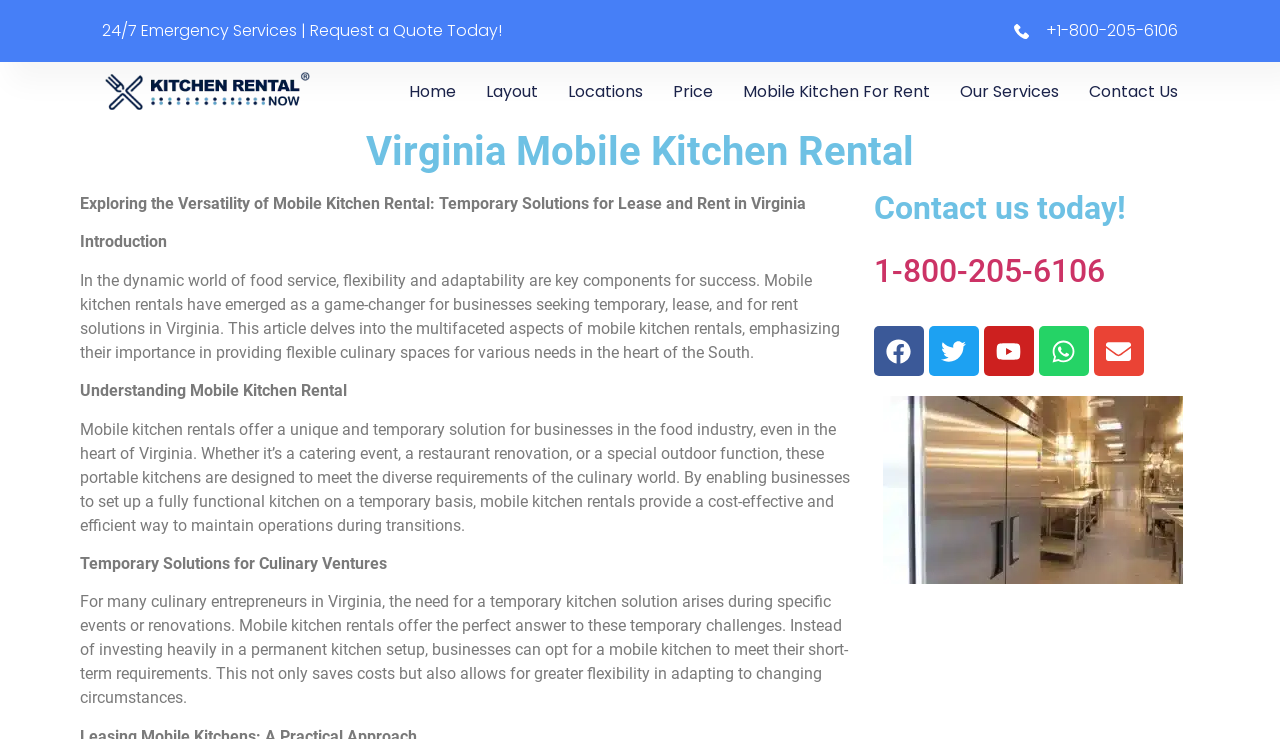What is the text of the webpage's headline?

Virginia Mobile Kitchen Rental